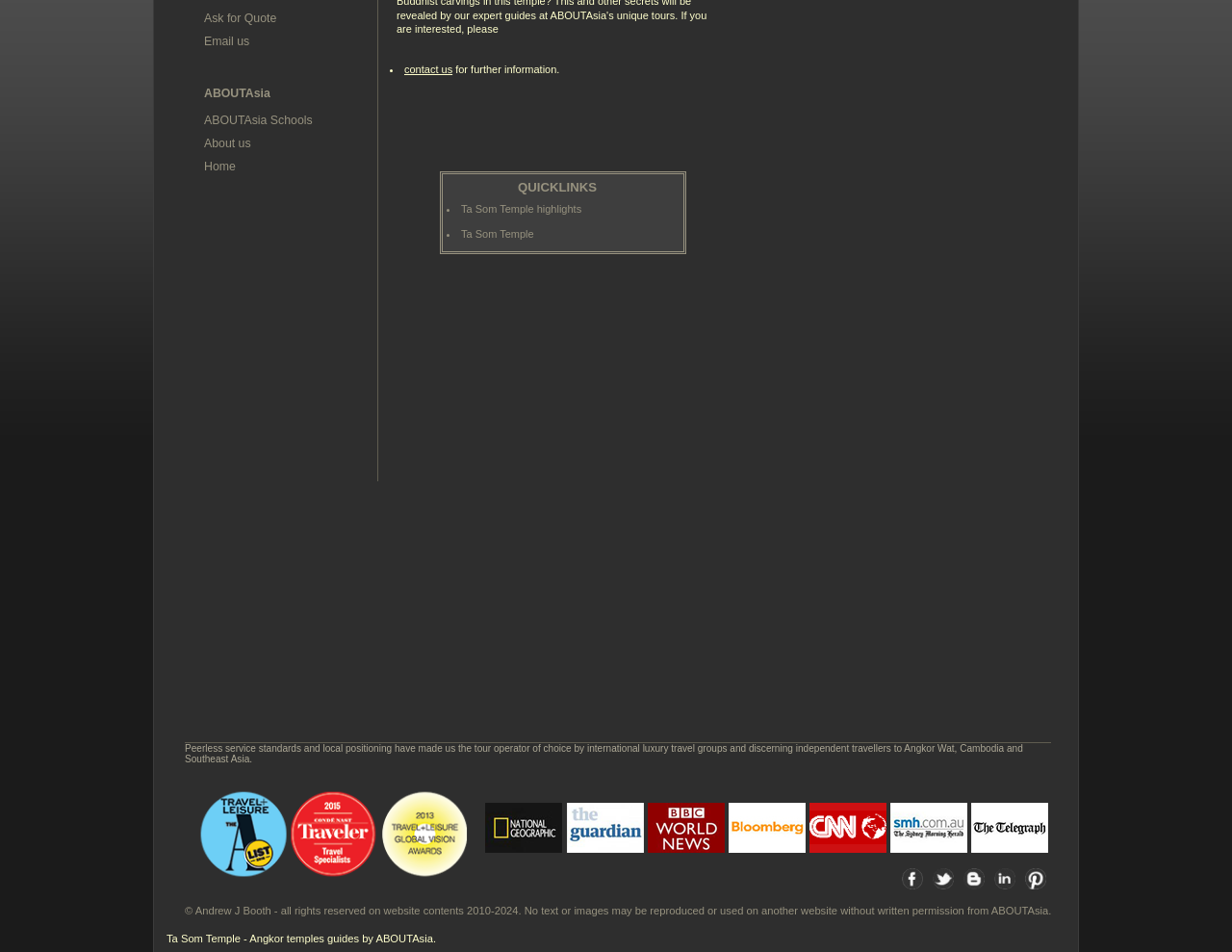Extract the bounding box for the UI element that matches this description: "Ta Som Temple highlights".

[0.374, 0.214, 0.472, 0.226]